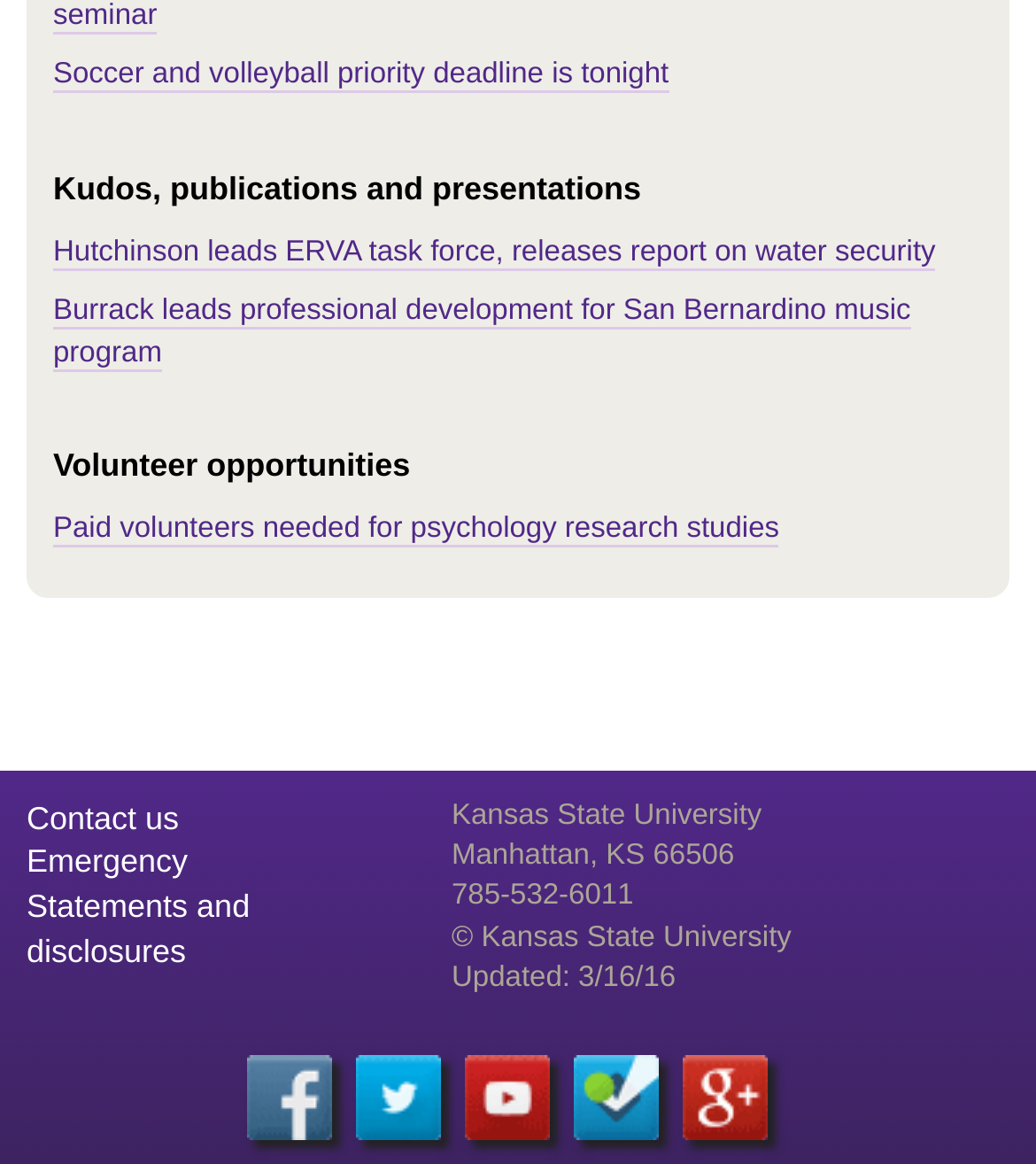Locate the bounding box coordinates of the area you need to click to fulfill this instruction: 'Browse Destinations'. The coordinates must be in the form of four float numbers ranging from 0 to 1: [left, top, right, bottom].

None